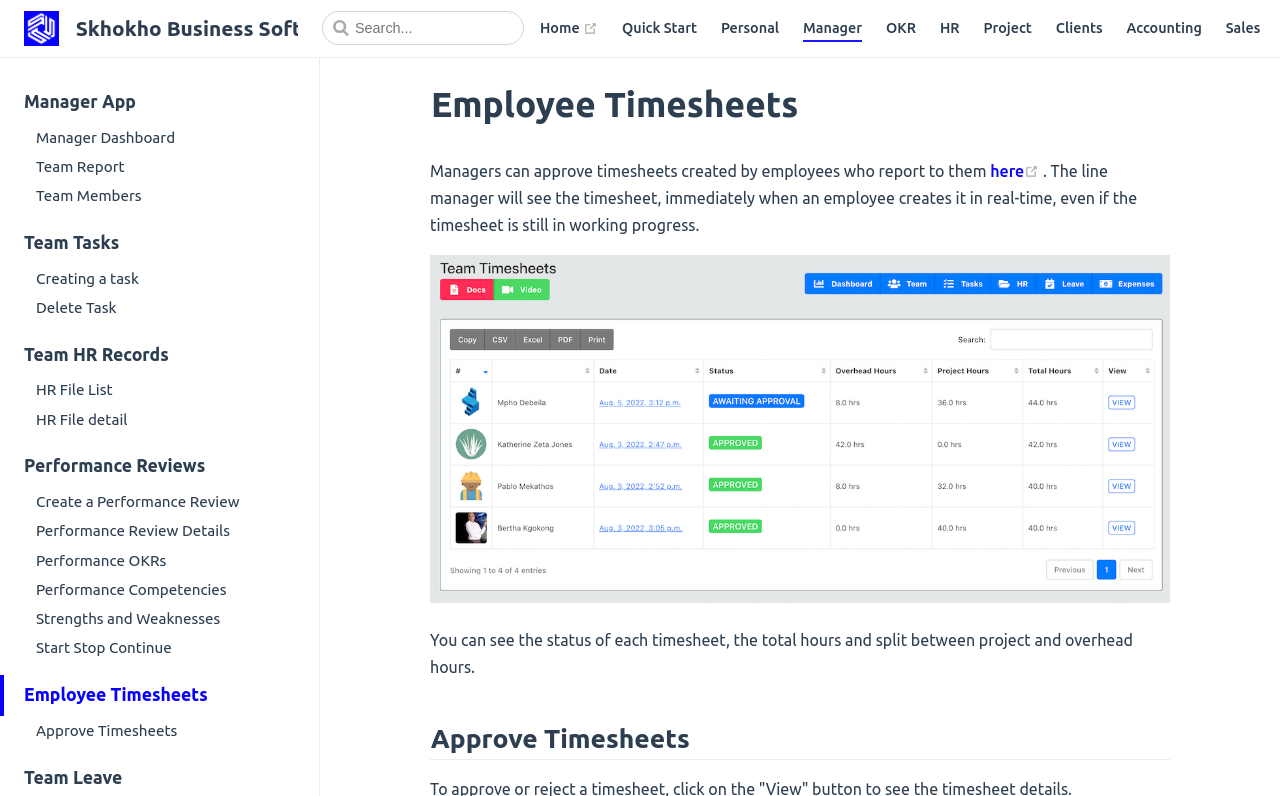Generate the text of the webpage's primary heading.

#
Employee Timesheets